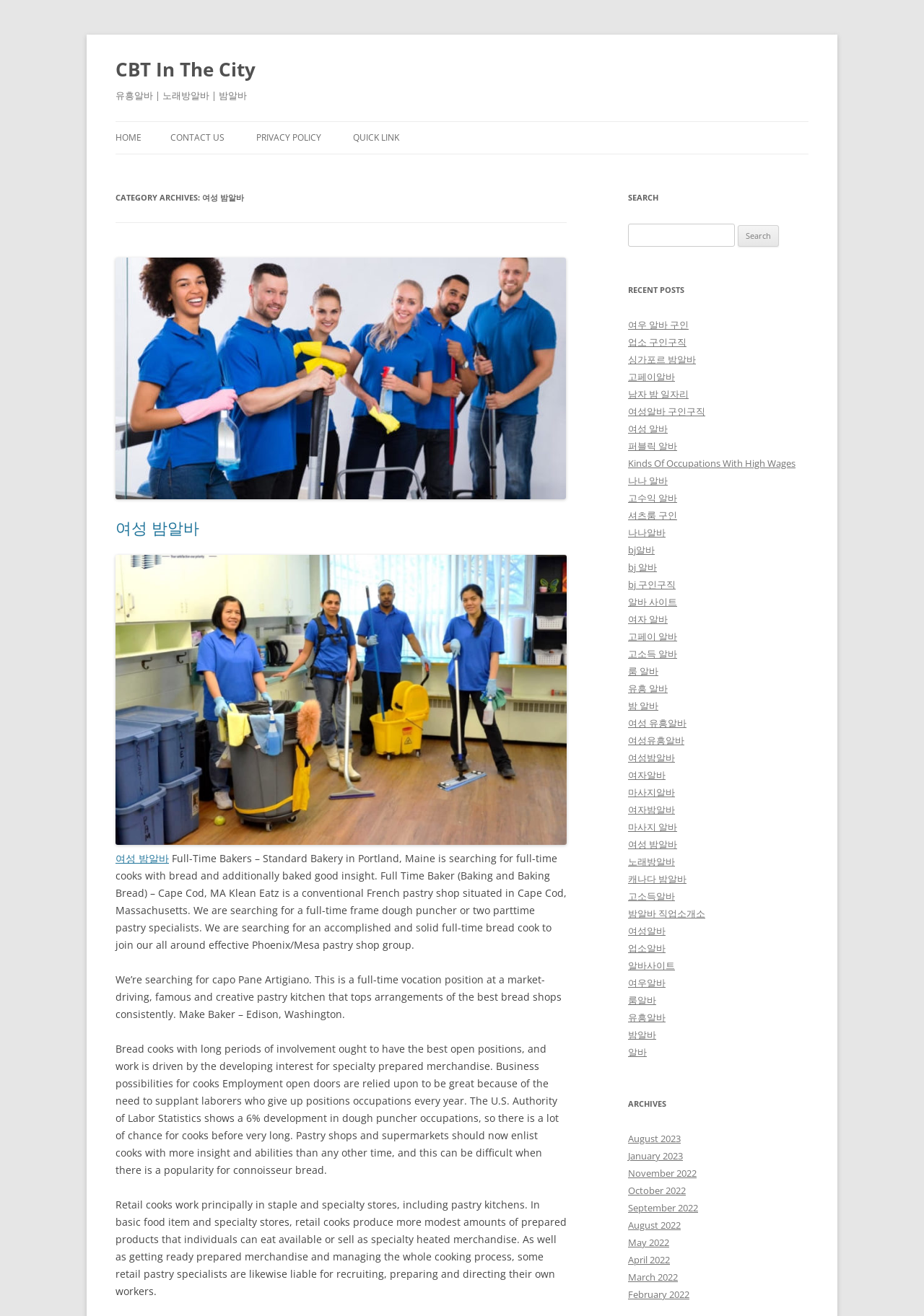Look at the image and answer the question in detail:
How many months are listed in the 'ARCHIVES' section?

I counted the number of months listed in the 'ARCHIVES' section by looking at the links starting from 'August 2023' to 'March 2022'.